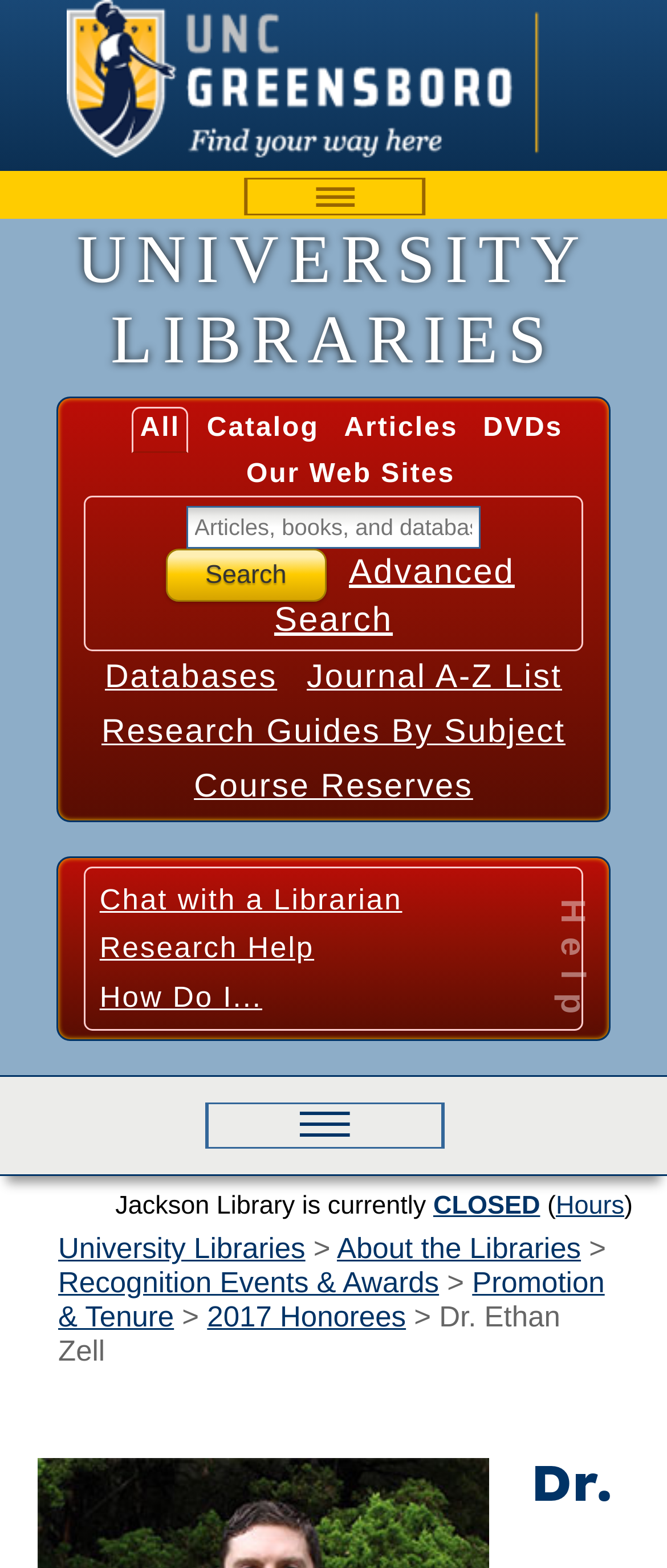Identify the bounding box coordinates necessary to click and complete the given instruction: "Chat with a librarian".

[0.149, 0.283, 0.603, 0.304]